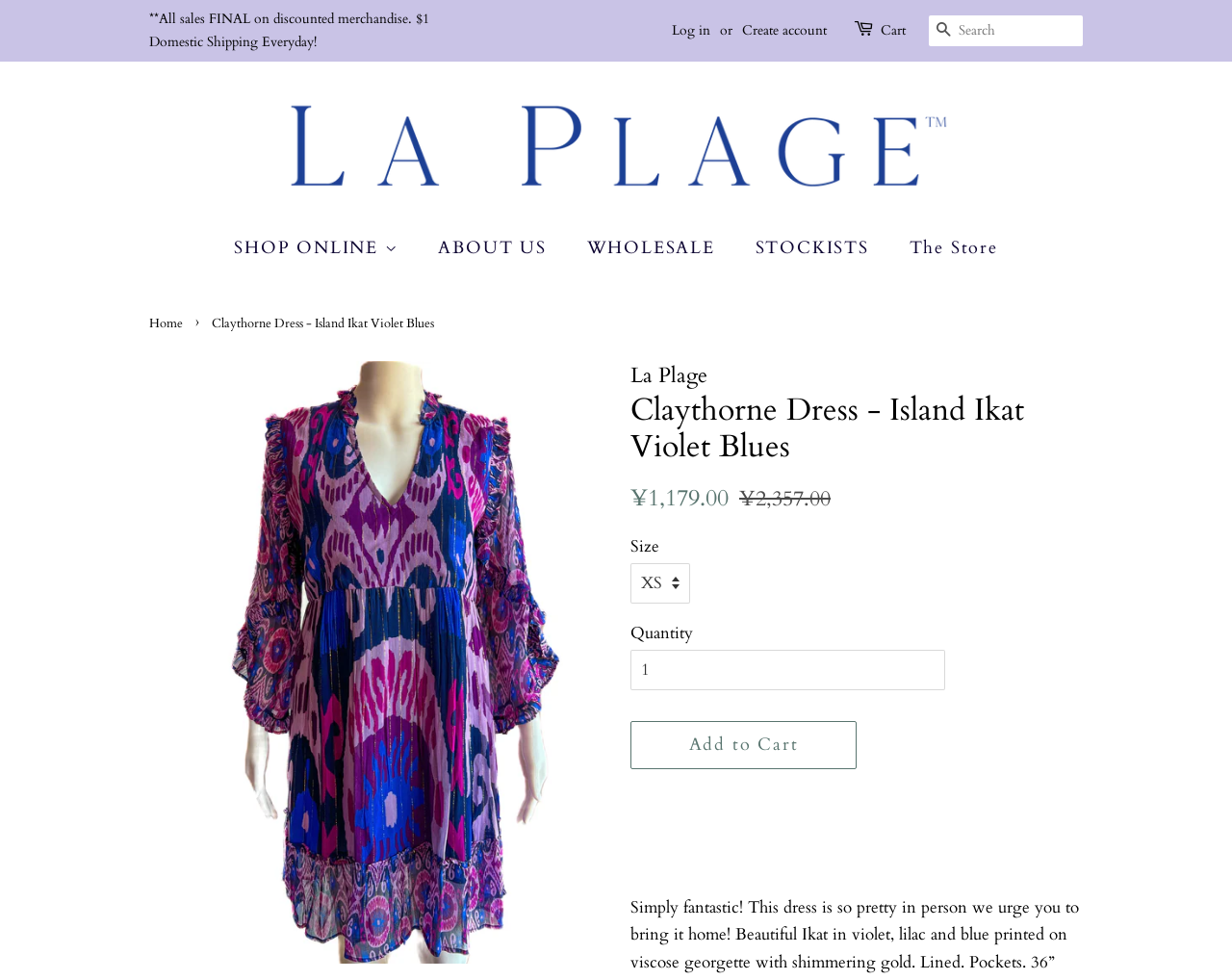What is the name of the dress?
Using the image as a reference, give an elaborate response to the question.

I found the answer by looking at the breadcrumbs navigation section, where it says 'Home > Claythorne Dress - Island Ikat Violet Blues'. This suggests that 'Claythorne Dress' is the name of the dress.